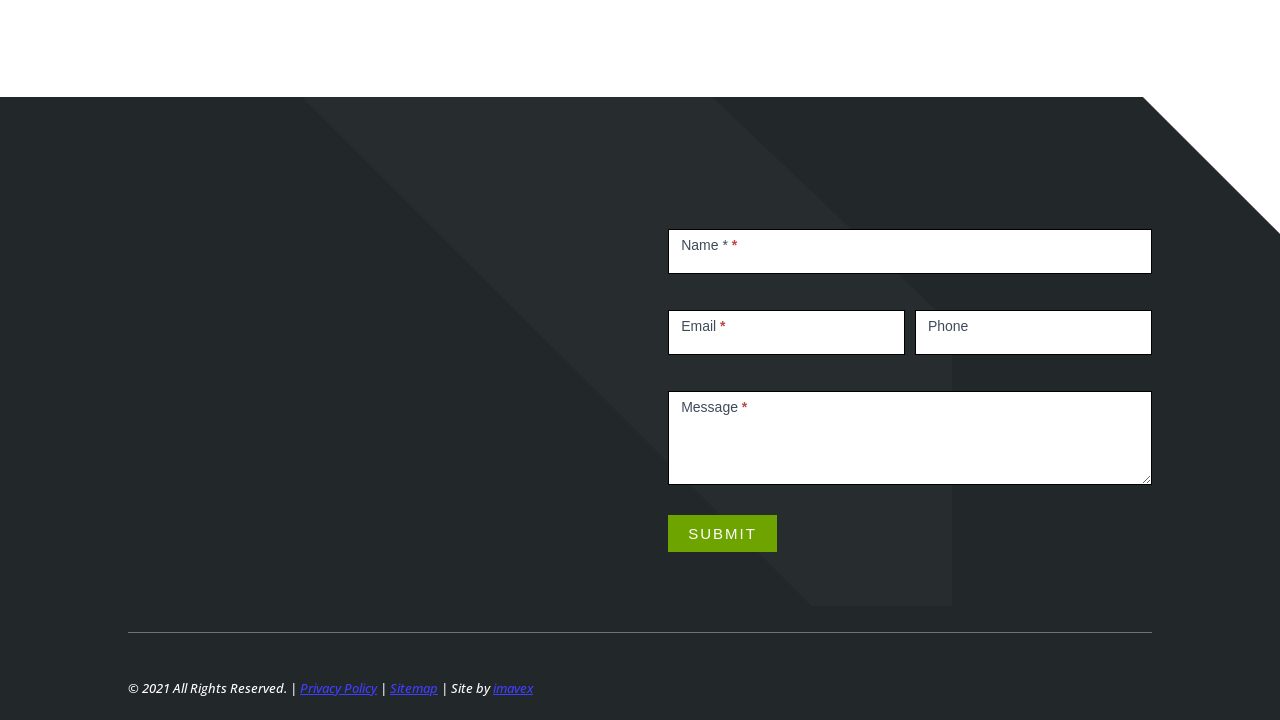Find the bounding box coordinates for the HTML element described in this sentence: "parent_node: Website name="url"". Provide the coordinates as four float numbers between 0 and 1, in the format [left, top, right, bottom].

None